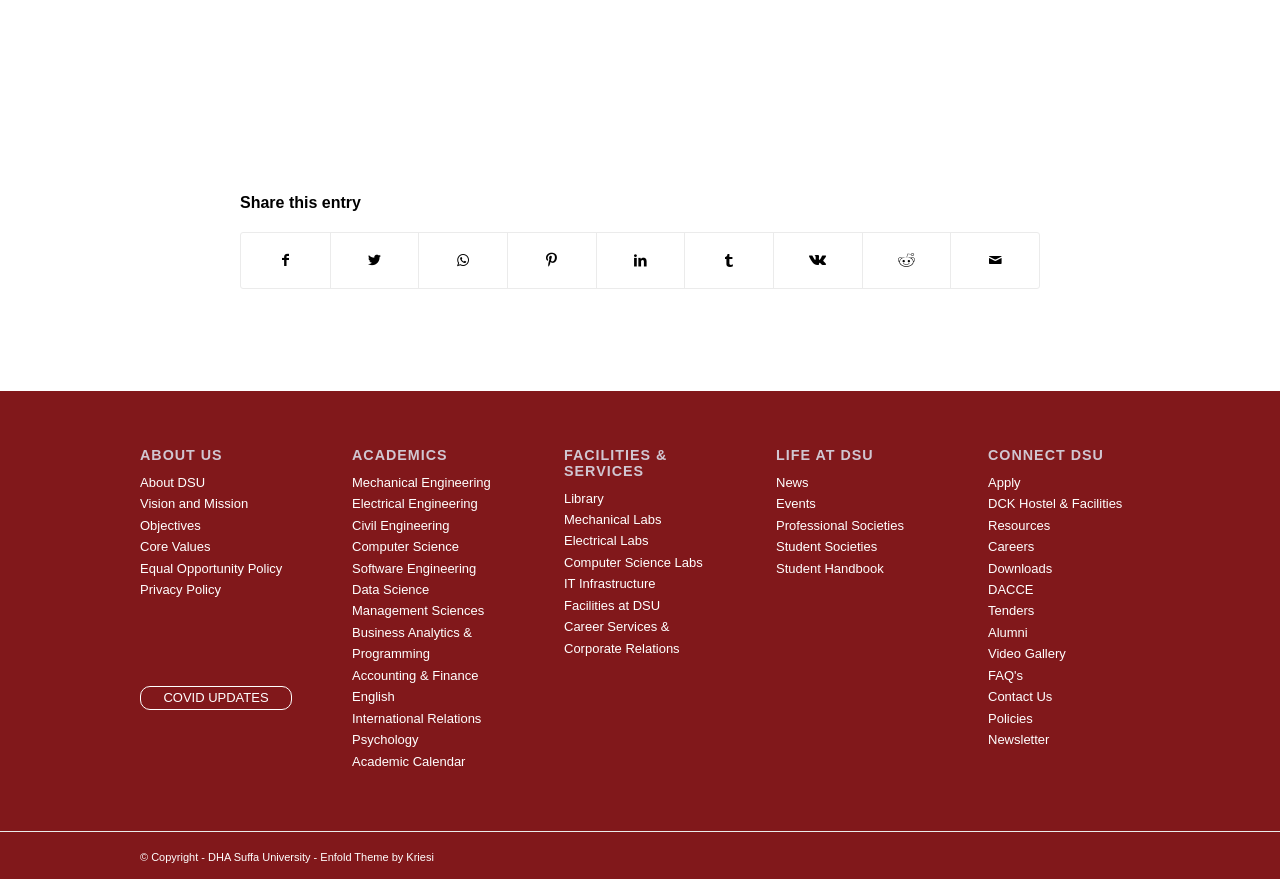Carefully observe the image and respond to the question with a detailed answer:
What kind of resources are available under 'FACILITIES & SERVICES'?

I found the answer by looking at the 'FACILITIES & SERVICES' section, which lists different links to various resources available to students and faculty.